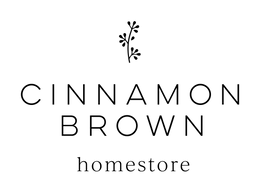What is the word displayed in lowercase below the brand name?
Give a thorough and detailed response to the question.

The word 'homestore' is displayed in lowercase to indicate the brand's focus on creating a cozy and inviting atmosphere for customers seeking home goods.